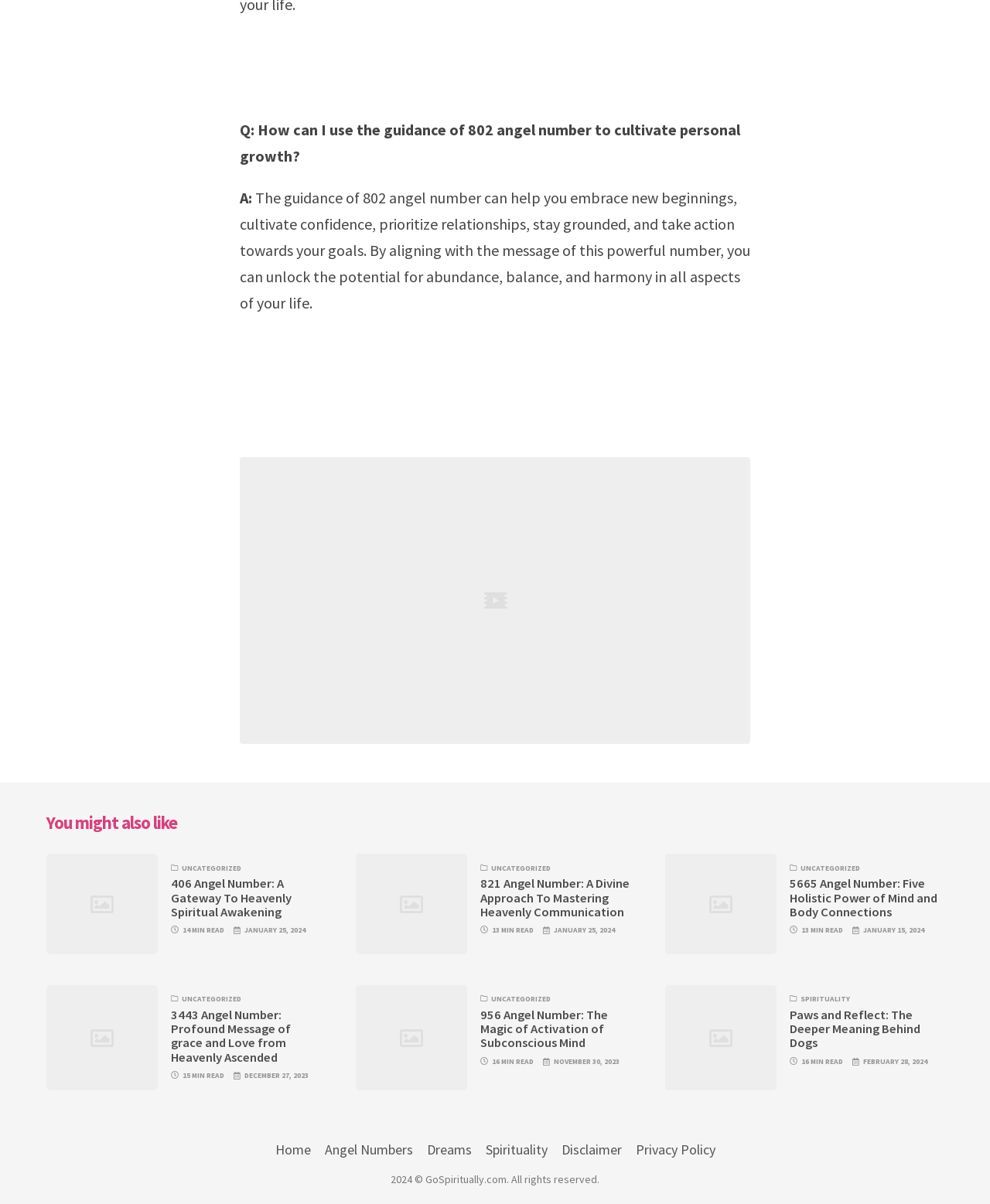What is the date of the article 'Paws and Reflect: The Deeper Meaning Behind Dogs'?
Please ensure your answer is as detailed and informative as possible.

I examined the article 'Paws and Reflect: The Deeper Meaning Behind Dogs' and found the date 'FEBRUARY 28, 2024' which is the publication date of the article.